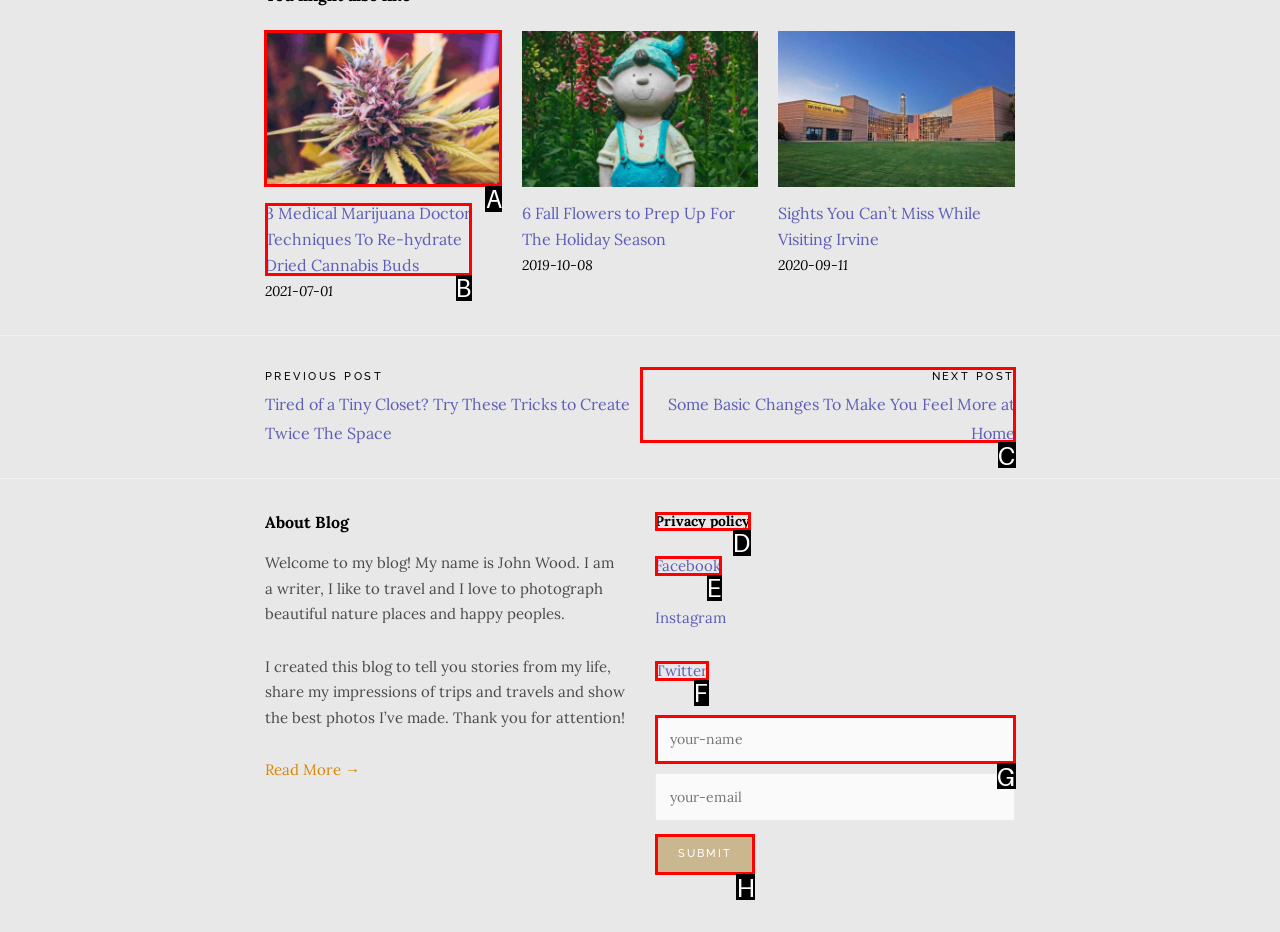Identify the correct option to click in order to complete this task: Click on the link to read about re-hydrating dried cannabis buds
Answer with the letter of the chosen option directly.

A